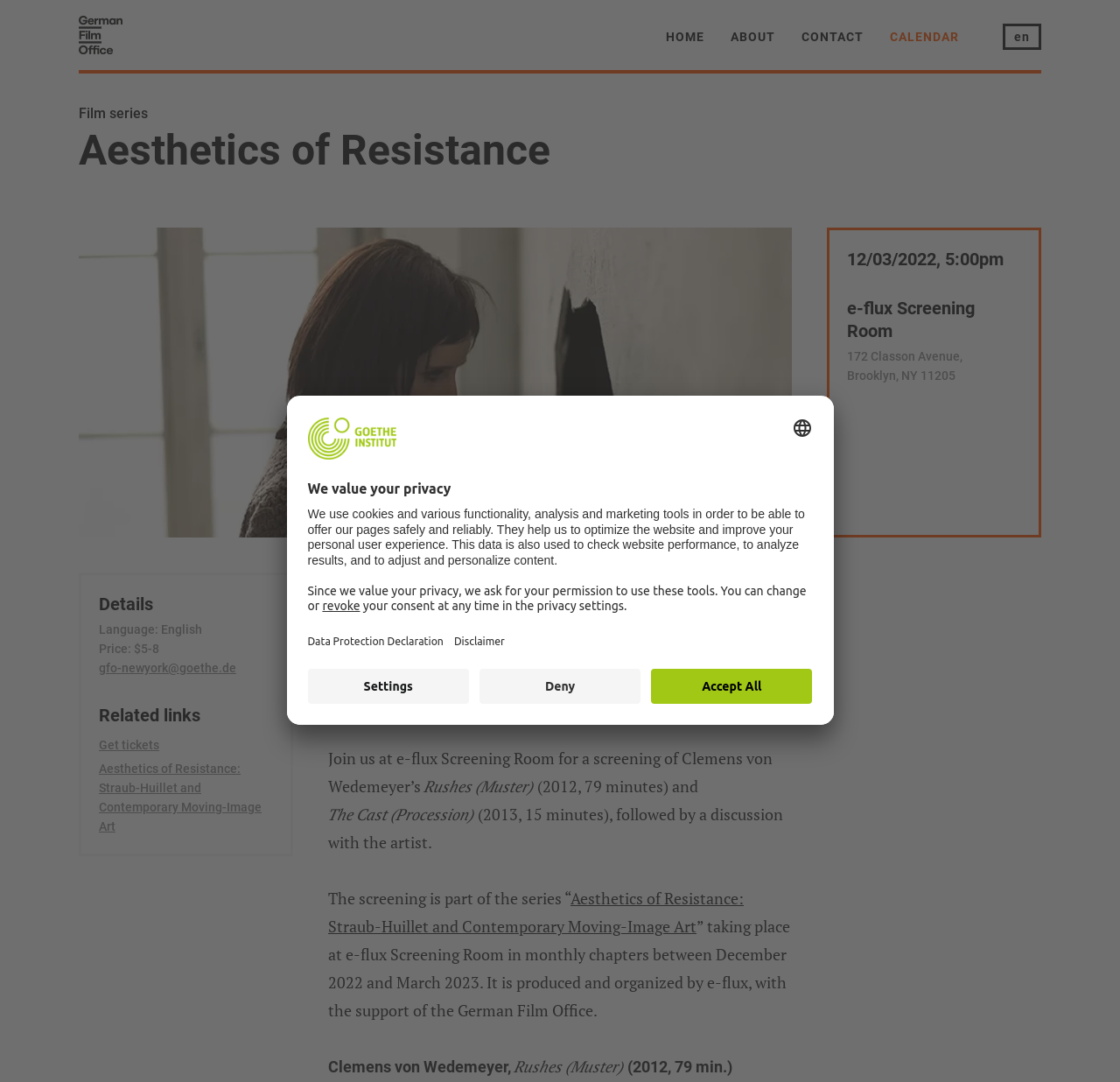Where is the screening of 'Aesthetics of Resistance' taking place? From the image, respond with a single word or brief phrase.

e-flux Screening Room